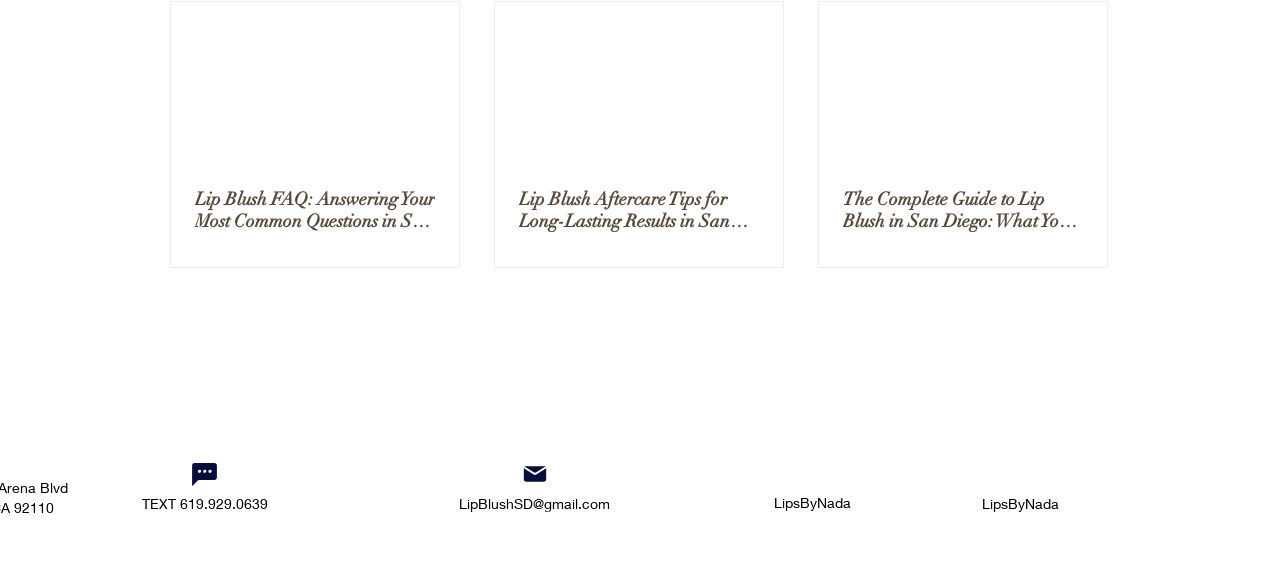Could you locate the bounding box coordinates for the section that should be clicked to accomplish this task: "Click on the 'The Complete Guide to Lip Blush' link".

[0.659, 0.328, 0.846, 0.405]